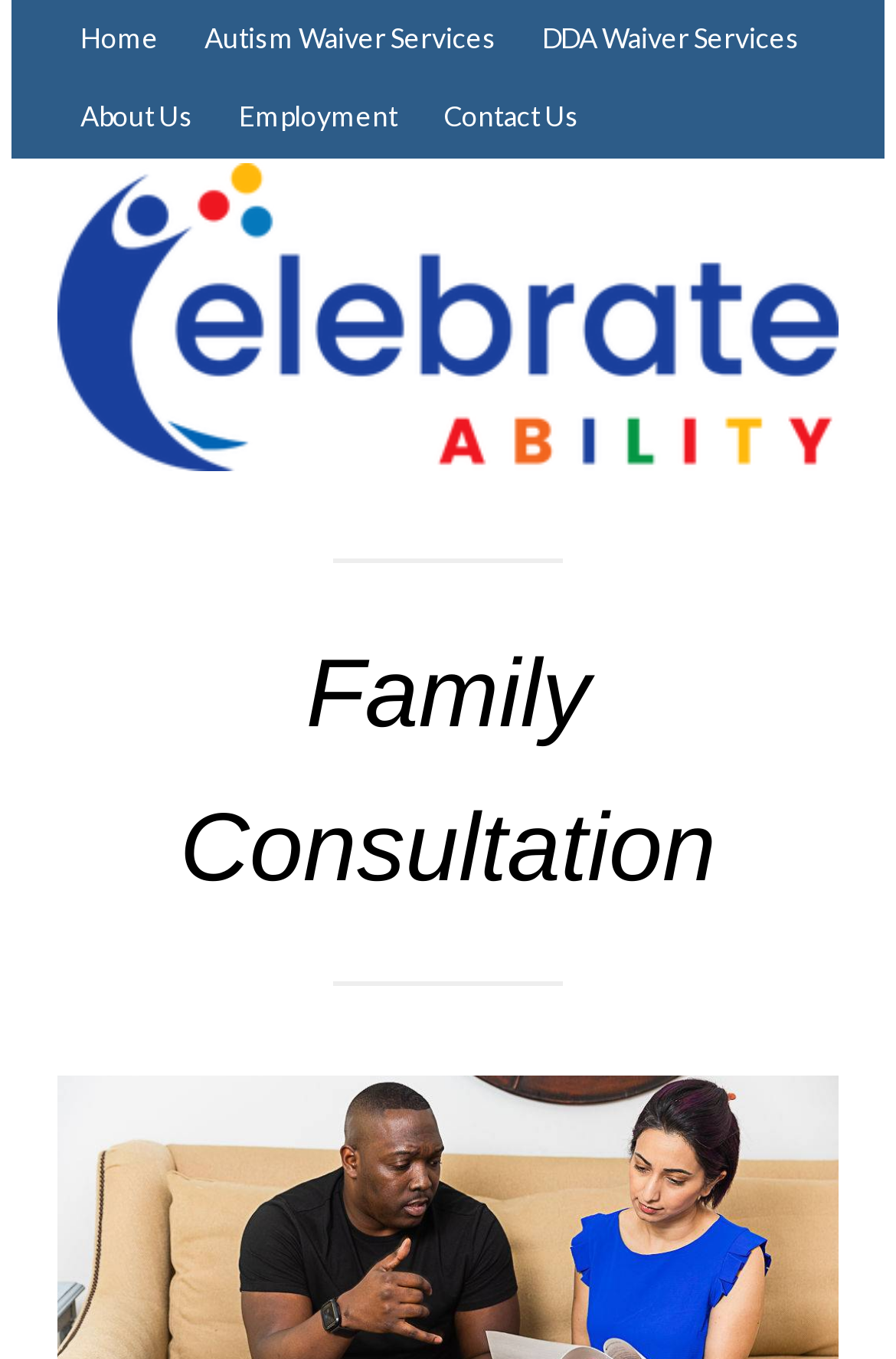Given the element description: "Cloudflare", predict the bounding box coordinates of this UI element. The coordinates must be four float numbers between 0 and 1, given as [left, top, right, bottom].

None